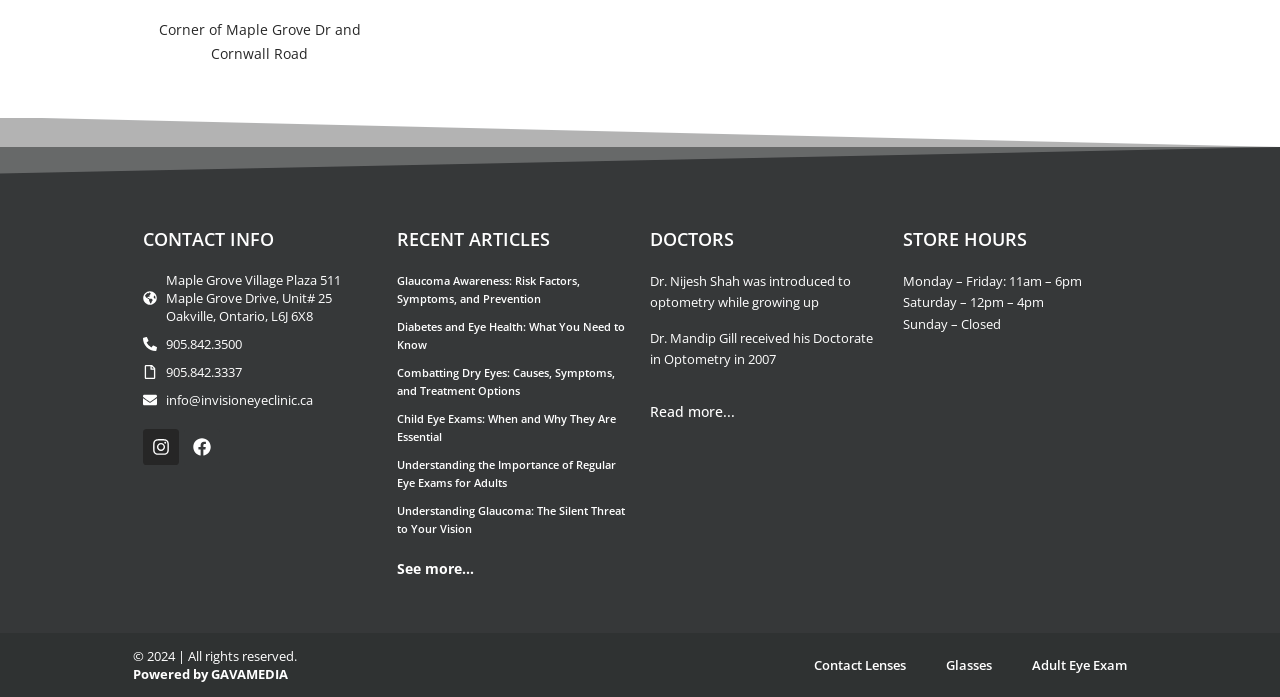What are the hours of operation on Saturday?
Provide a one-word or short-phrase answer based on the image.

12pm - 4pm